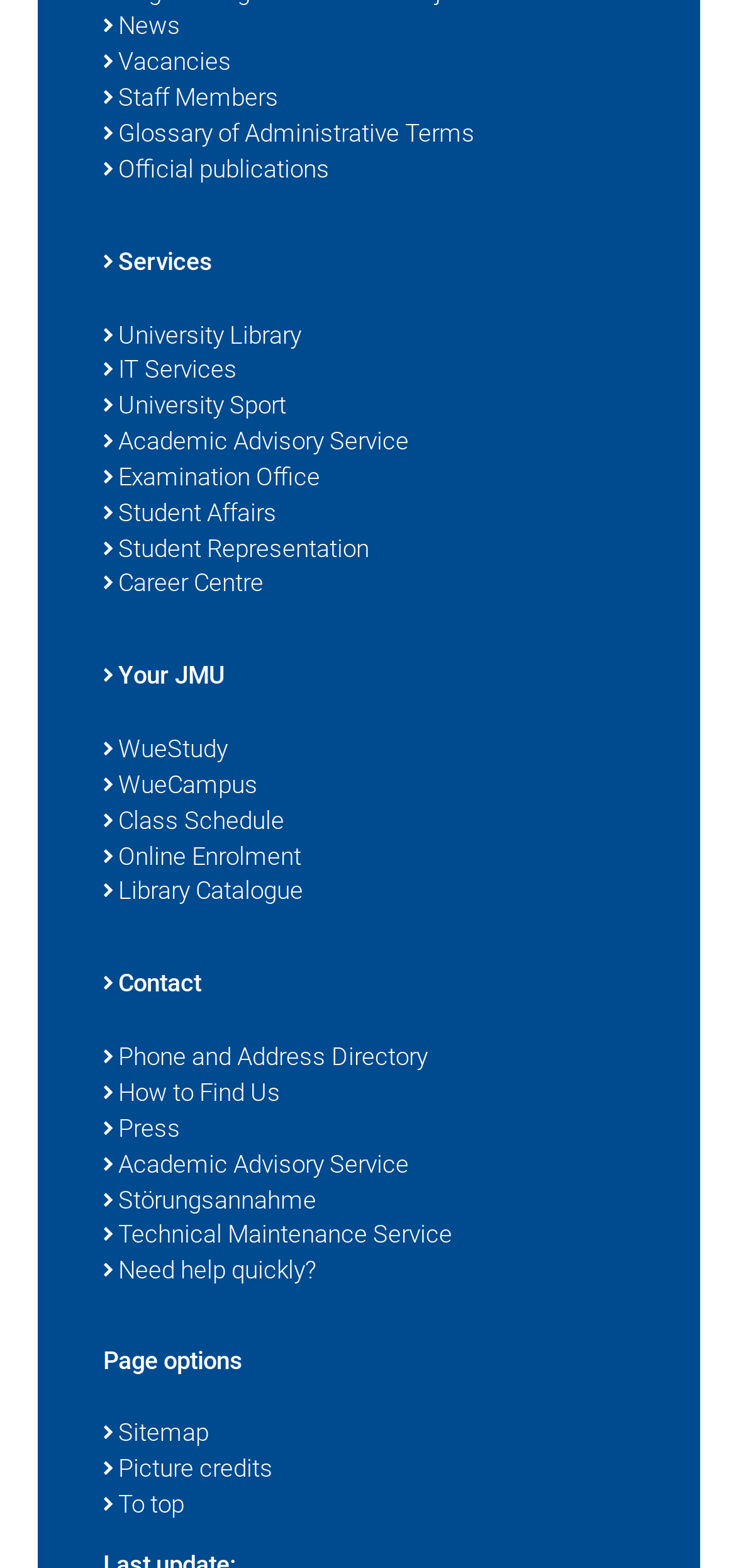How can students get academic advice? Refer to the image and provide a one-word or short phrase answer.

Academic Advisory Service